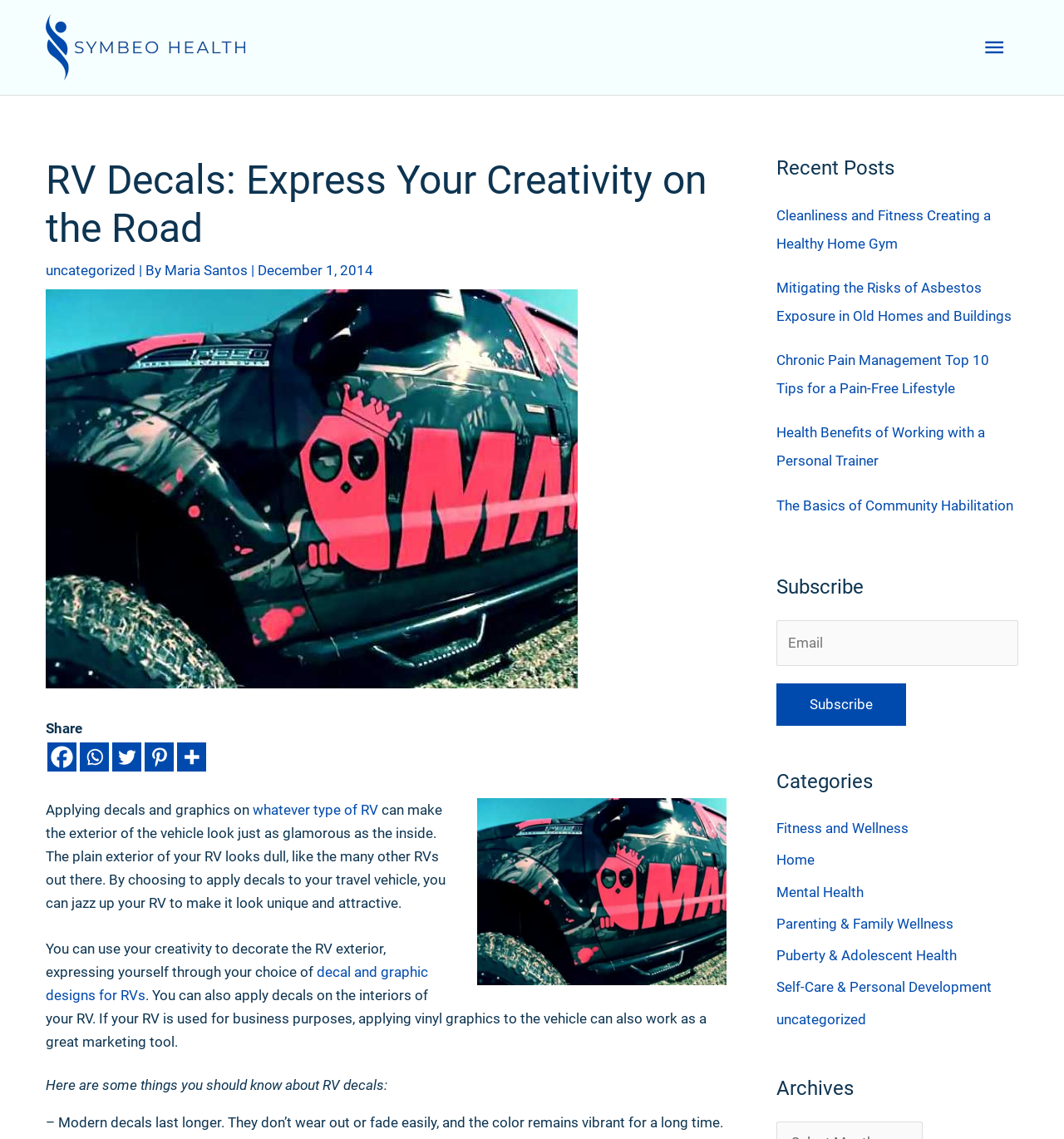What is the purpose of applying decals to an RV?
Give a one-word or short phrase answer based on the image.

Make it look glamorous and for marketing